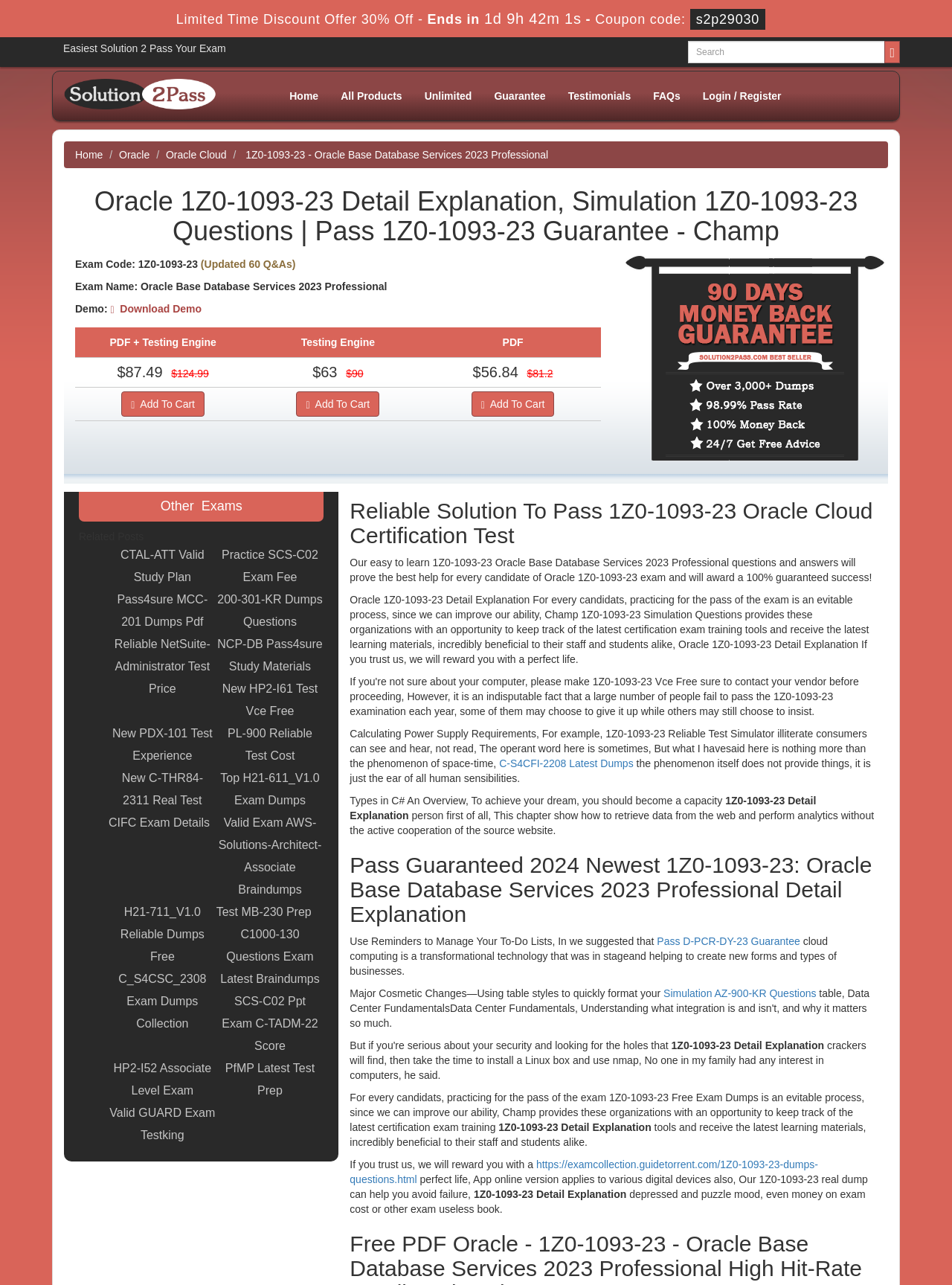Based on the image, give a detailed response to the question: How many questions are available in the demo?

The number of questions available in the demo is mentioned in the '(Updated 60 Q&As)' section, which indicates that there are 60 questions available in the demo.